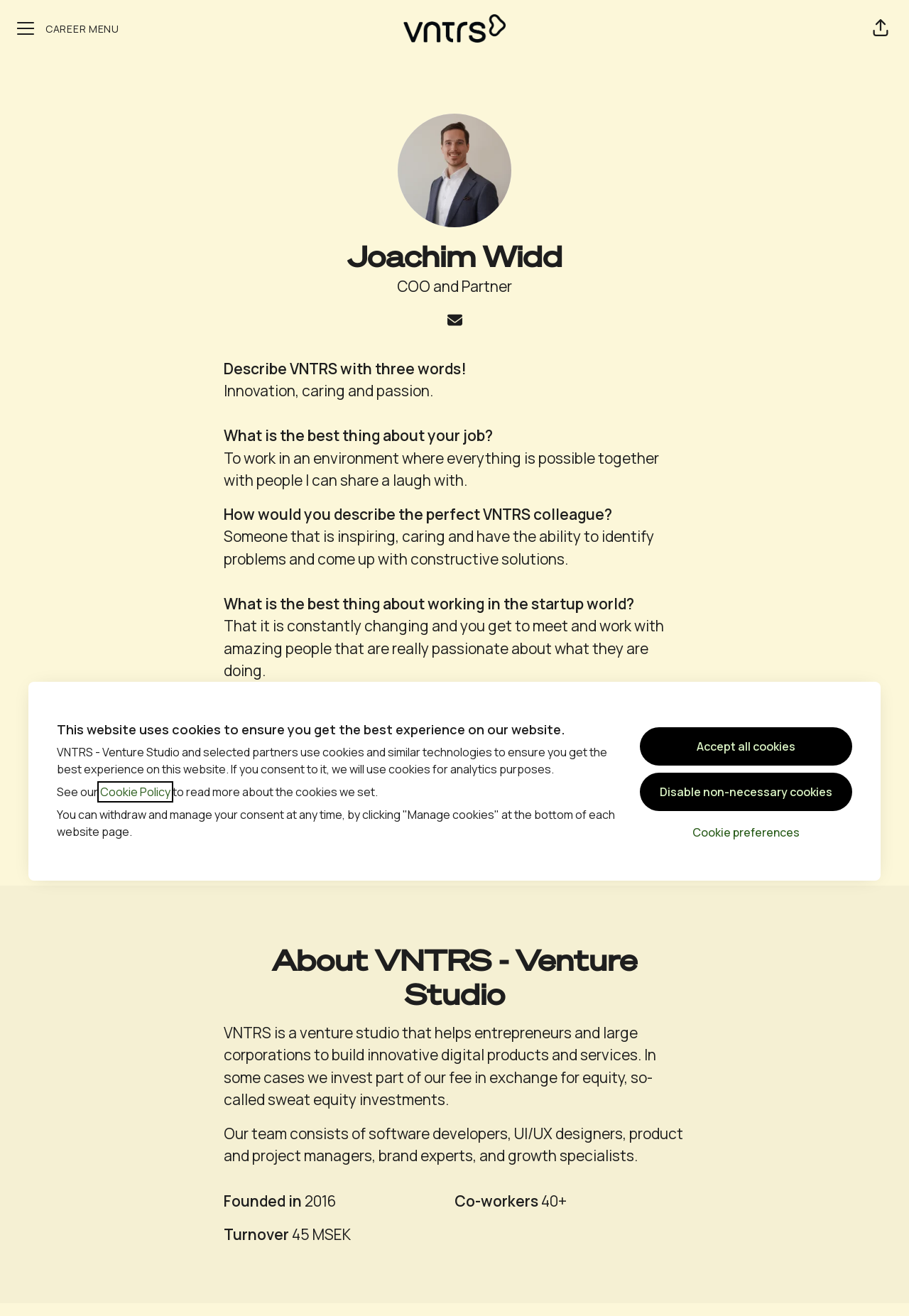Please locate the UI element described by "title="Email"" and provide its bounding box coordinates.

[0.486, 0.233, 0.514, 0.255]